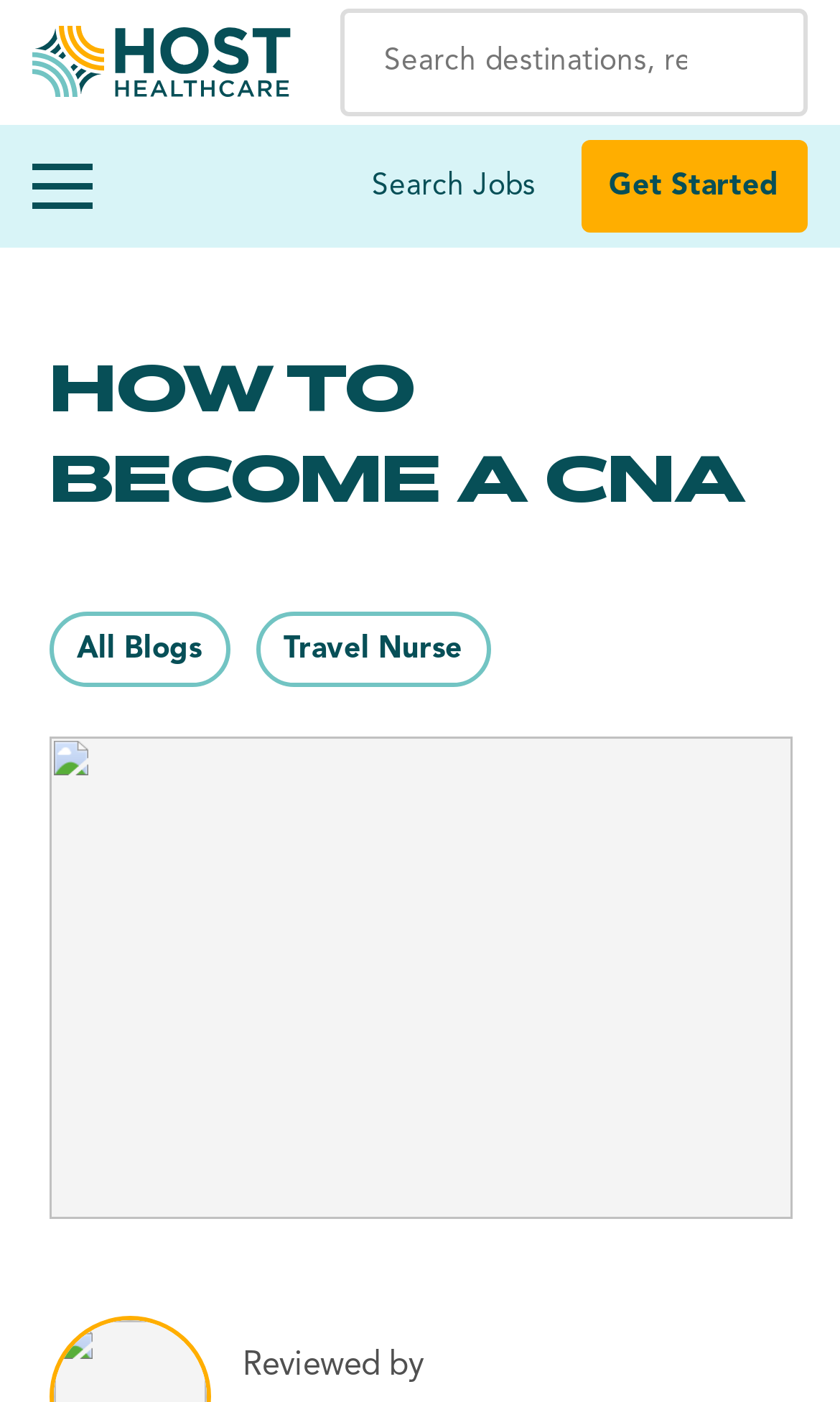Please specify the bounding box coordinates of the clickable region to carry out the following instruction: "View all blogs". The coordinates should be four float numbers between 0 and 1, in the format [left, top, right, bottom].

[0.058, 0.436, 0.274, 0.49]